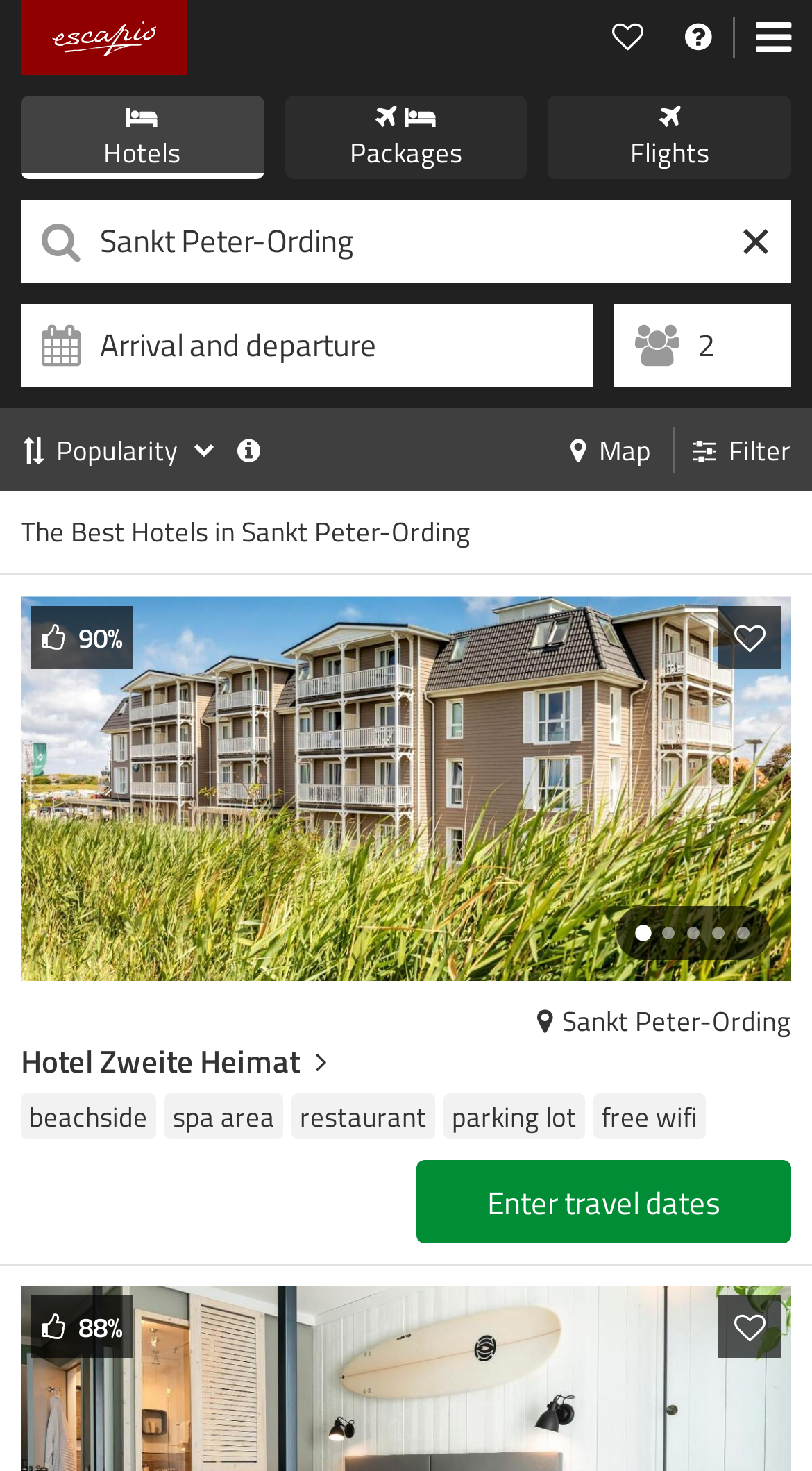Identify the bounding box coordinates for the element that needs to be clicked to fulfill this instruction: "Filter hotels". Provide the coordinates in the format of four float numbers between 0 and 1: [left, top, right, bottom].

[0.853, 0.293, 0.974, 0.319]